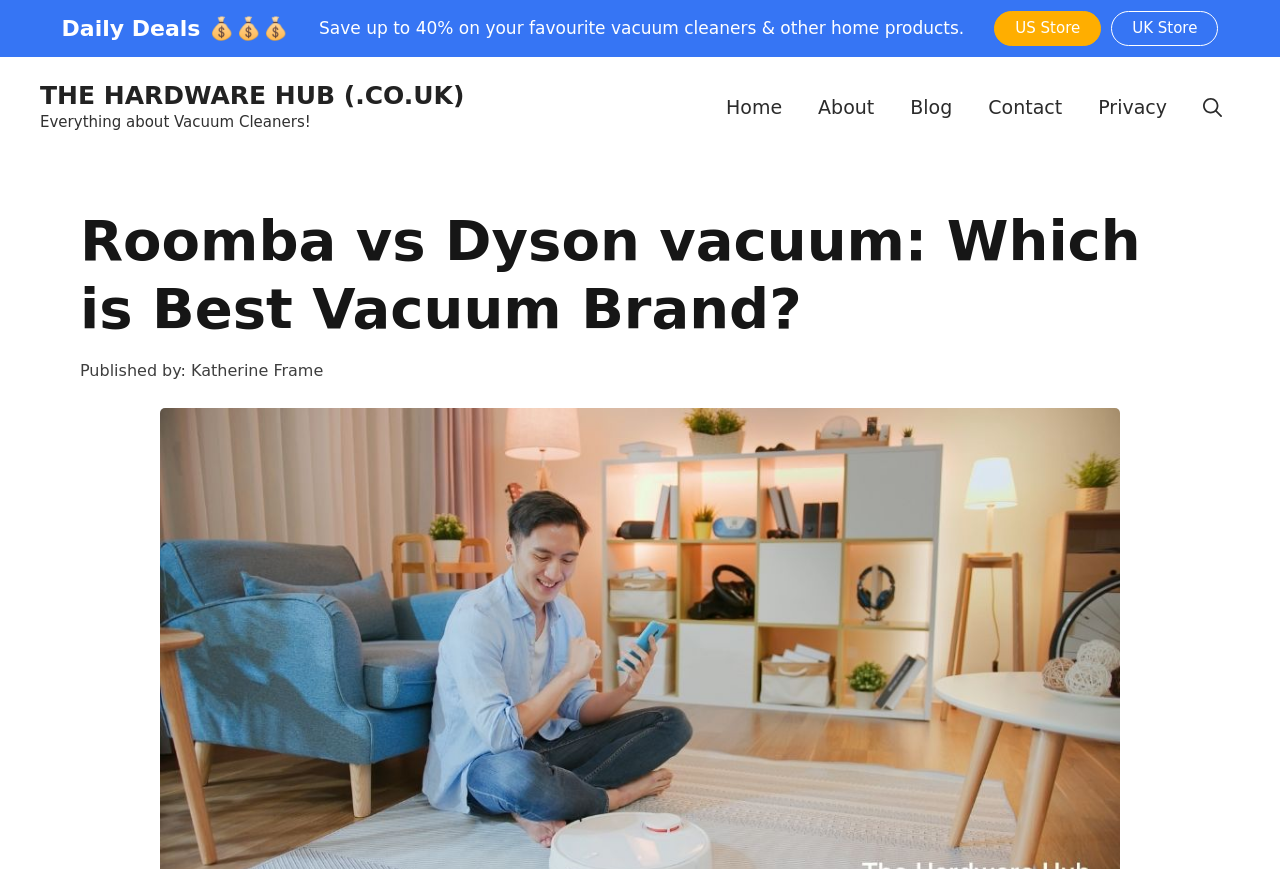Refer to the element description October 2022 and identify the corresponding bounding box in the screenshot. Format the coordinates as (top-left x, top-left y, bottom-right x, bottom-right y) with values in the range of 0 to 1.

None